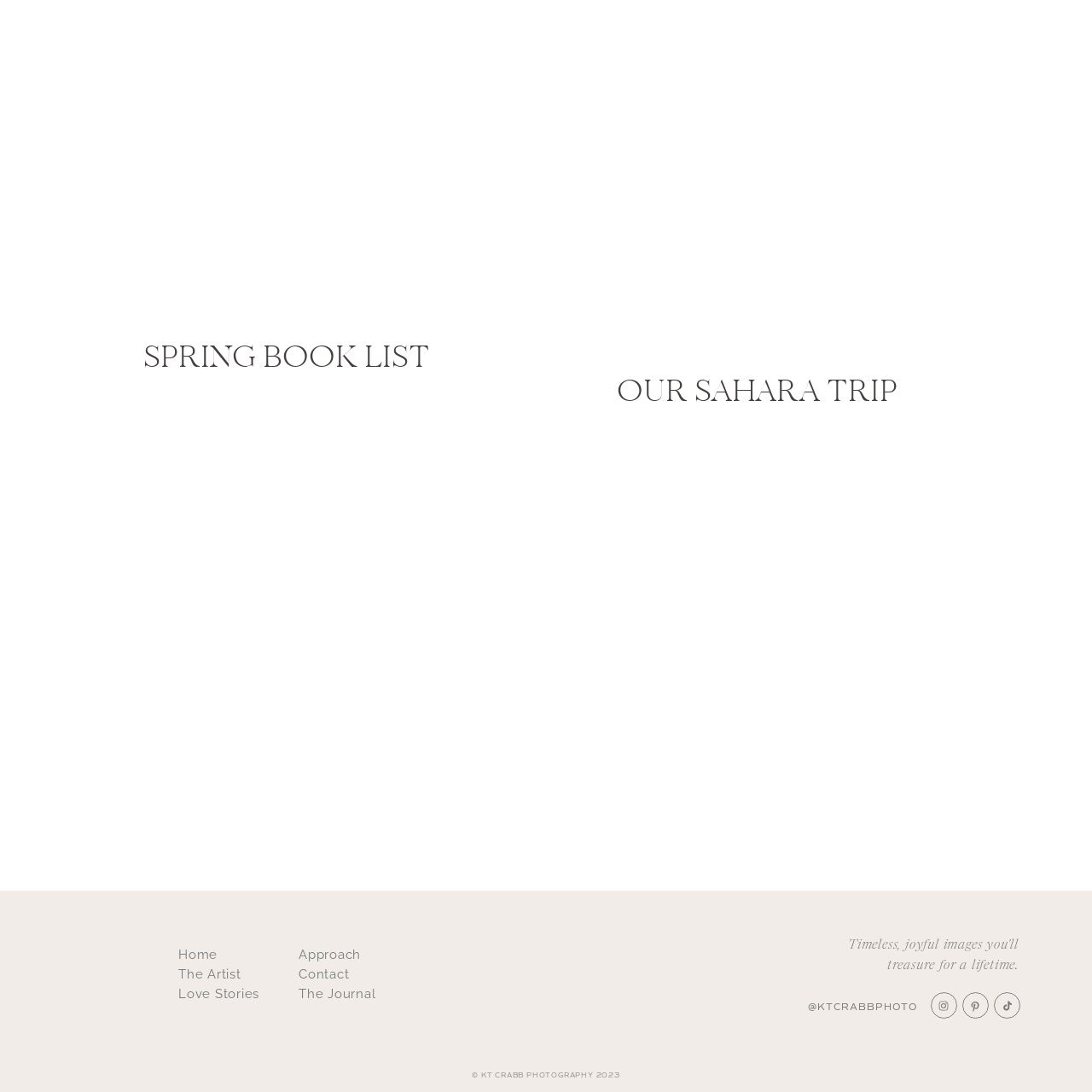Look at the area marked with a blue rectangle, What is the weather condition in the background? 
Provide your answer using a single word or phrase.

Rain